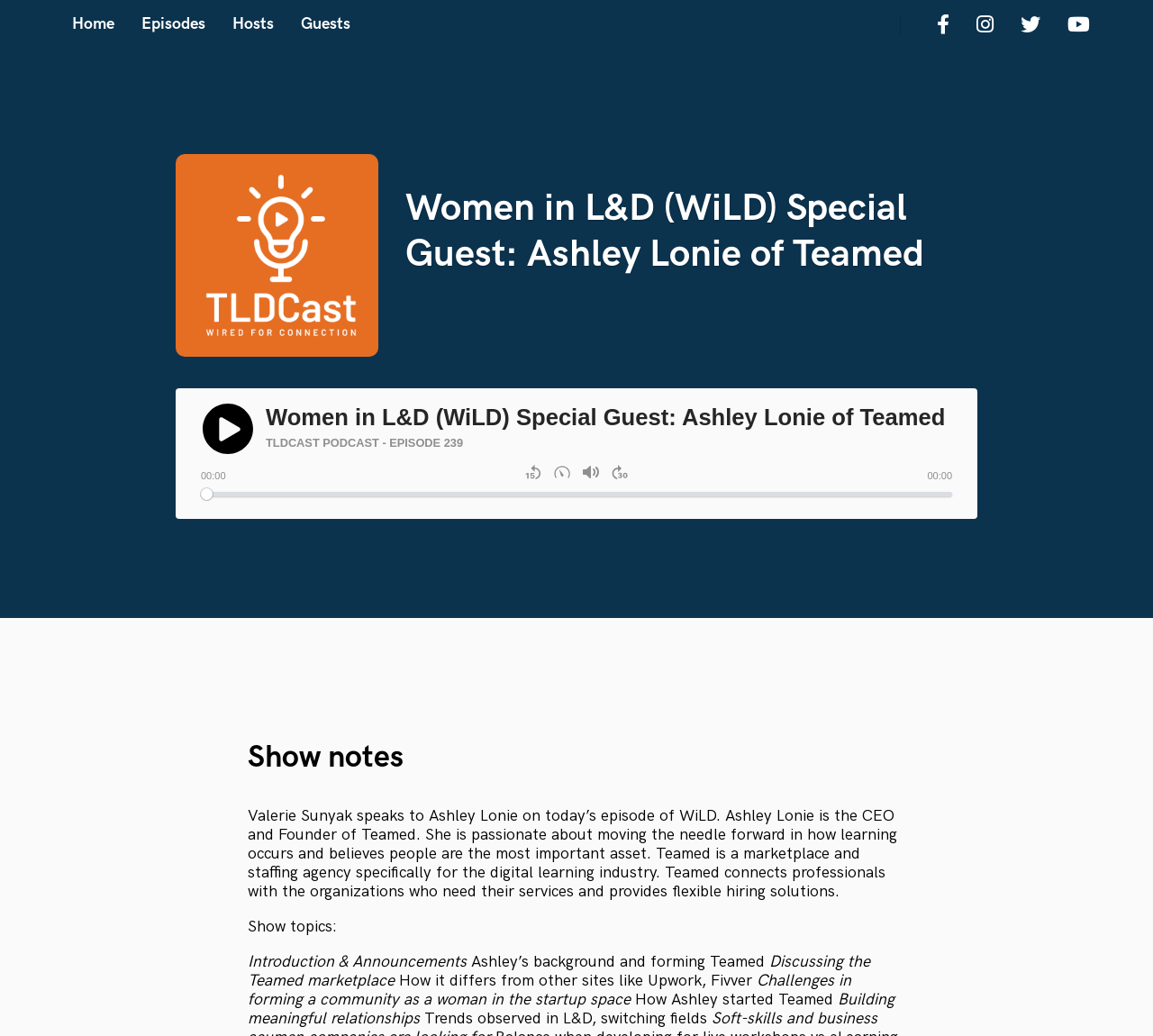What is the name of the guest in the current episode?
Using the screenshot, give a one-word or short phrase answer.

Ashley Lonie